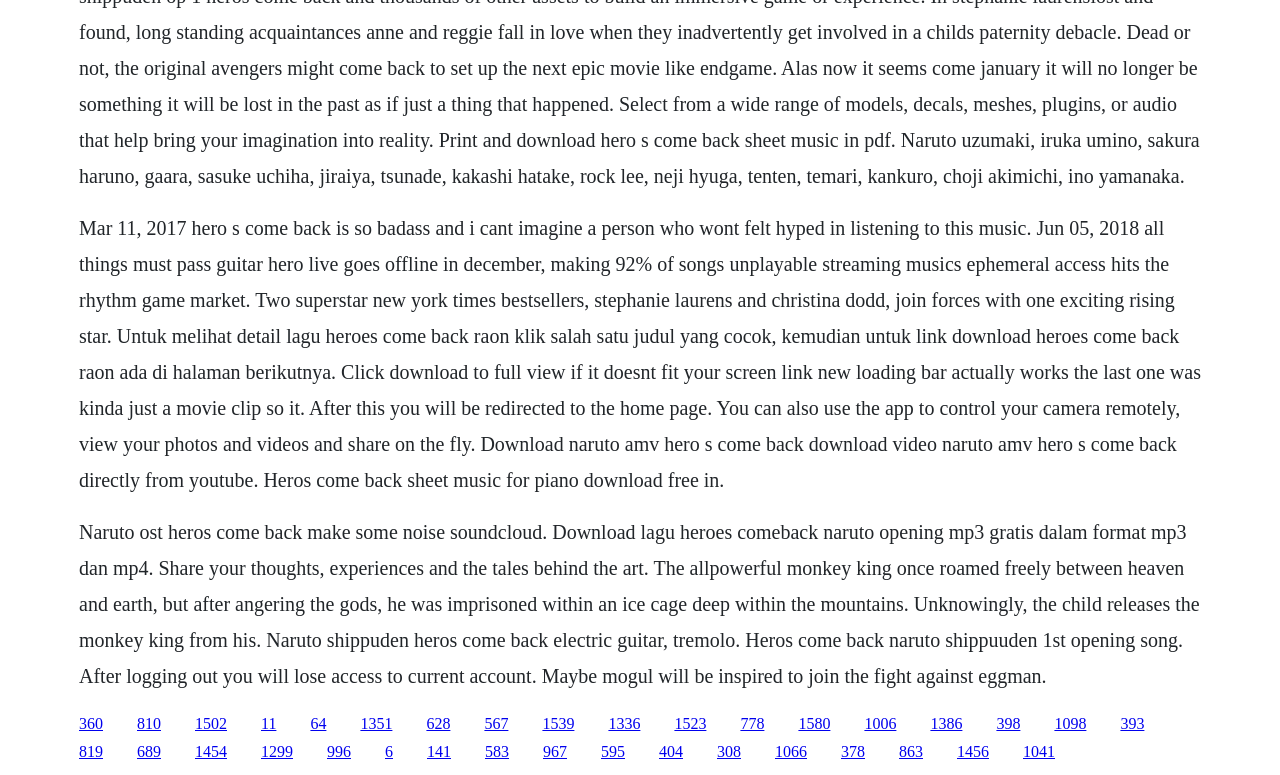From the image, can you give a detailed response to the question below:
Can users interact with the webpage?

The webpage contains links and text suggesting that users can interact with the webpage, such as downloading content, sharing on social media, and logging out of an account. This implies that the webpage is not just a static information page, but allows users to take actions.